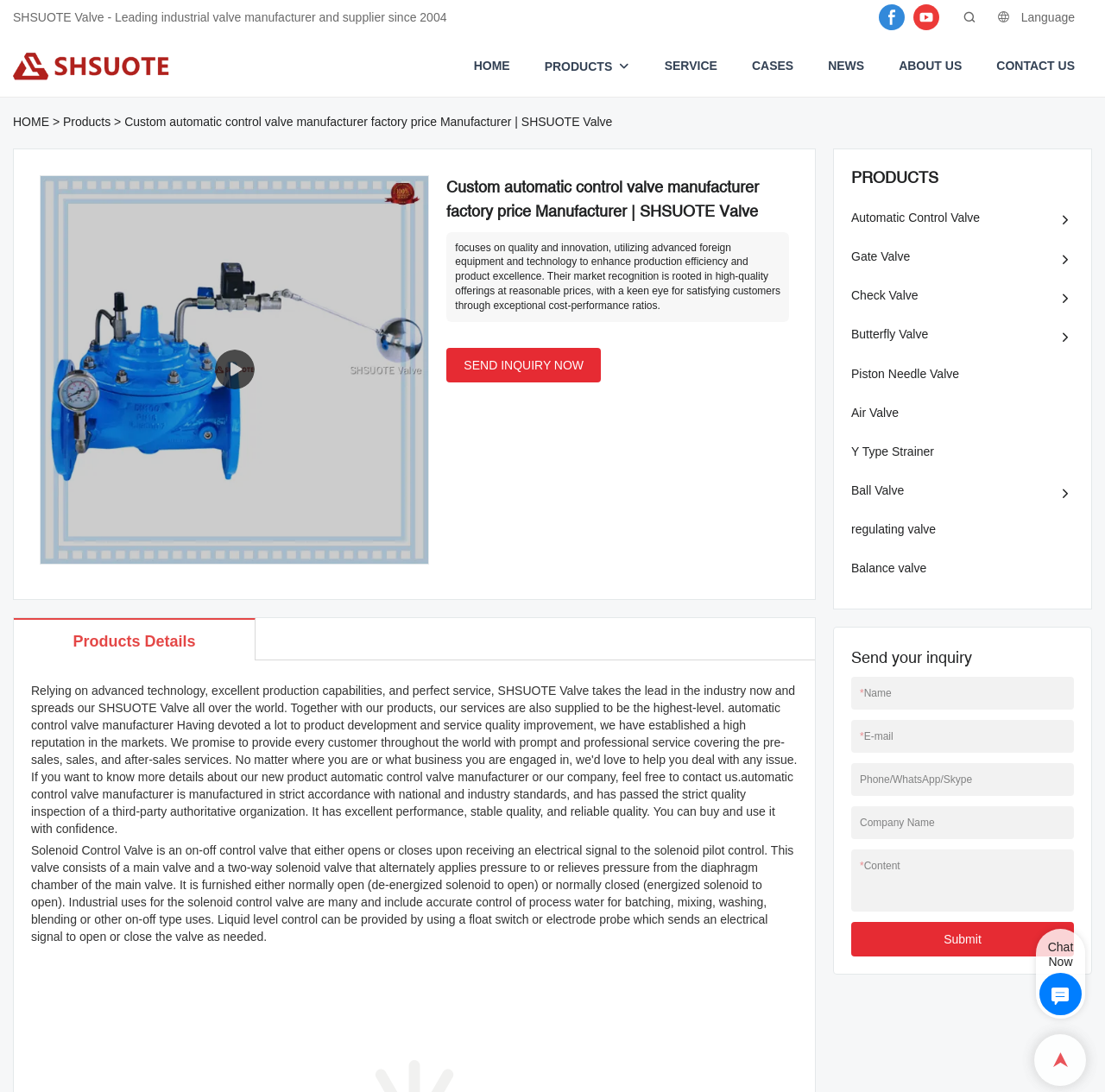Find the bounding box coordinates for the area that must be clicked to perform this action: "Click the facebook link".

[0.791, 0.0, 0.822, 0.032]